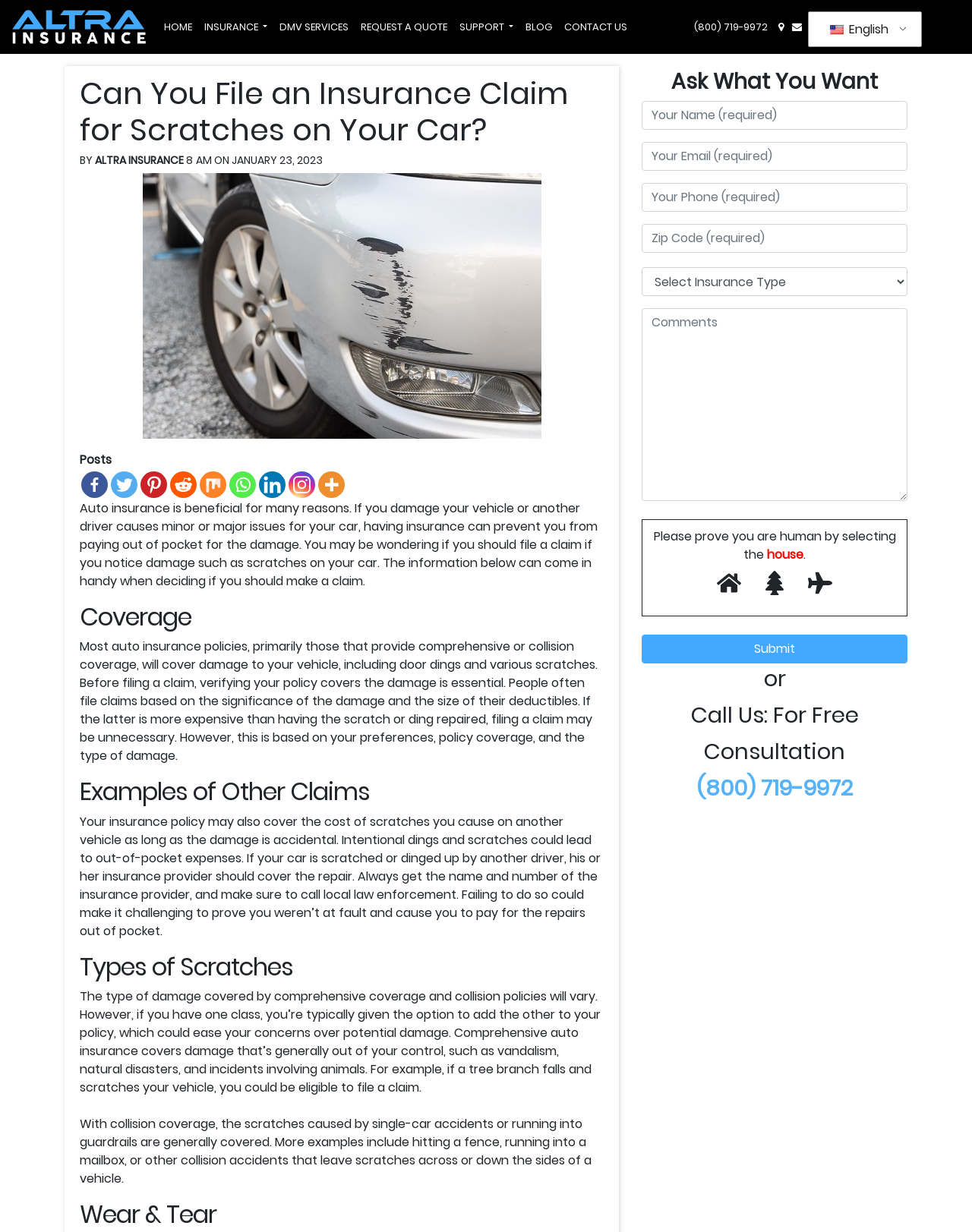Identify the bounding box of the UI component described as: "title="More"".

[0.327, 0.382, 0.355, 0.404]